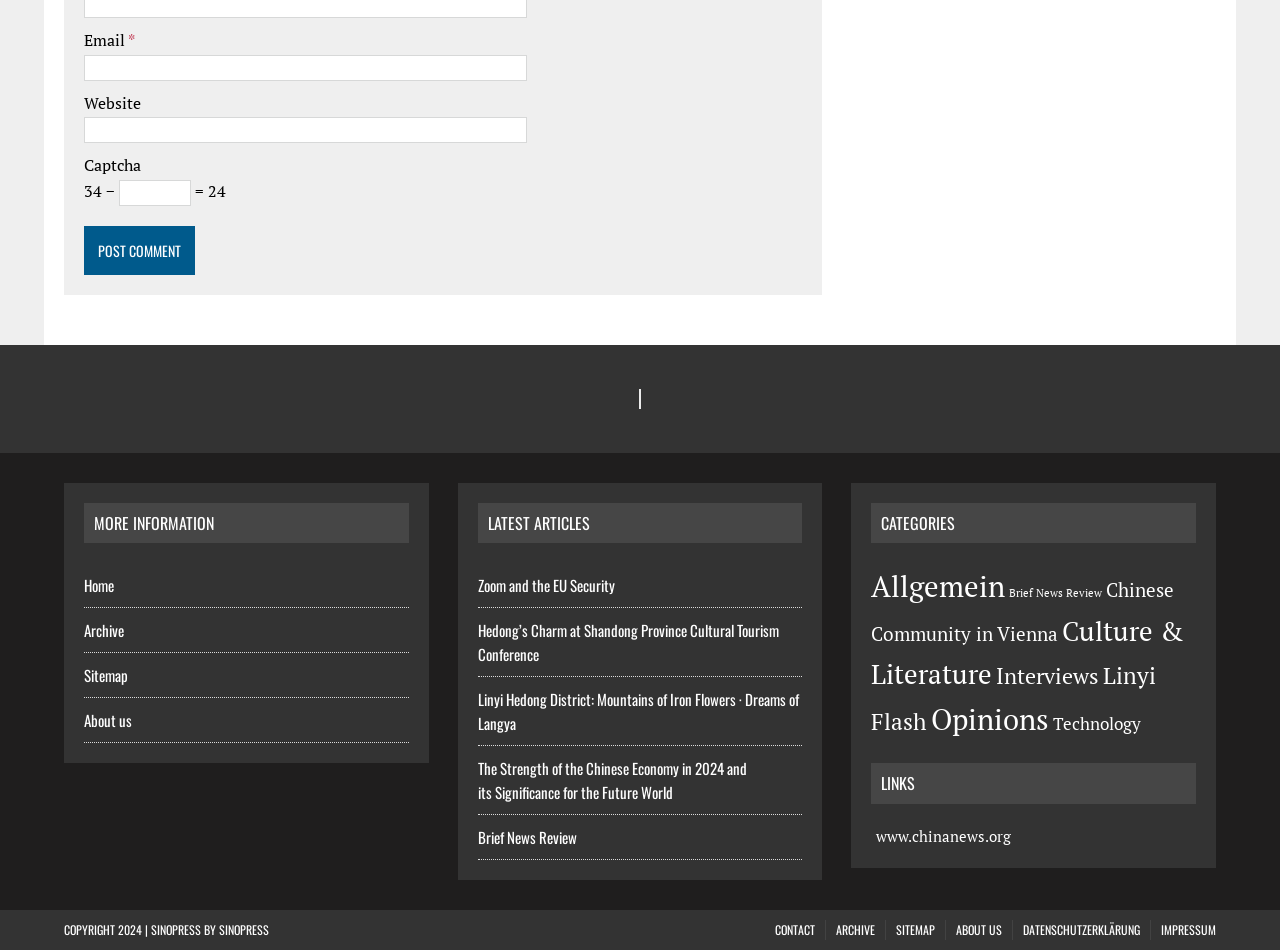Provide a one-word or brief phrase answer to the question:
What is the Captcha for?

To verify humanity